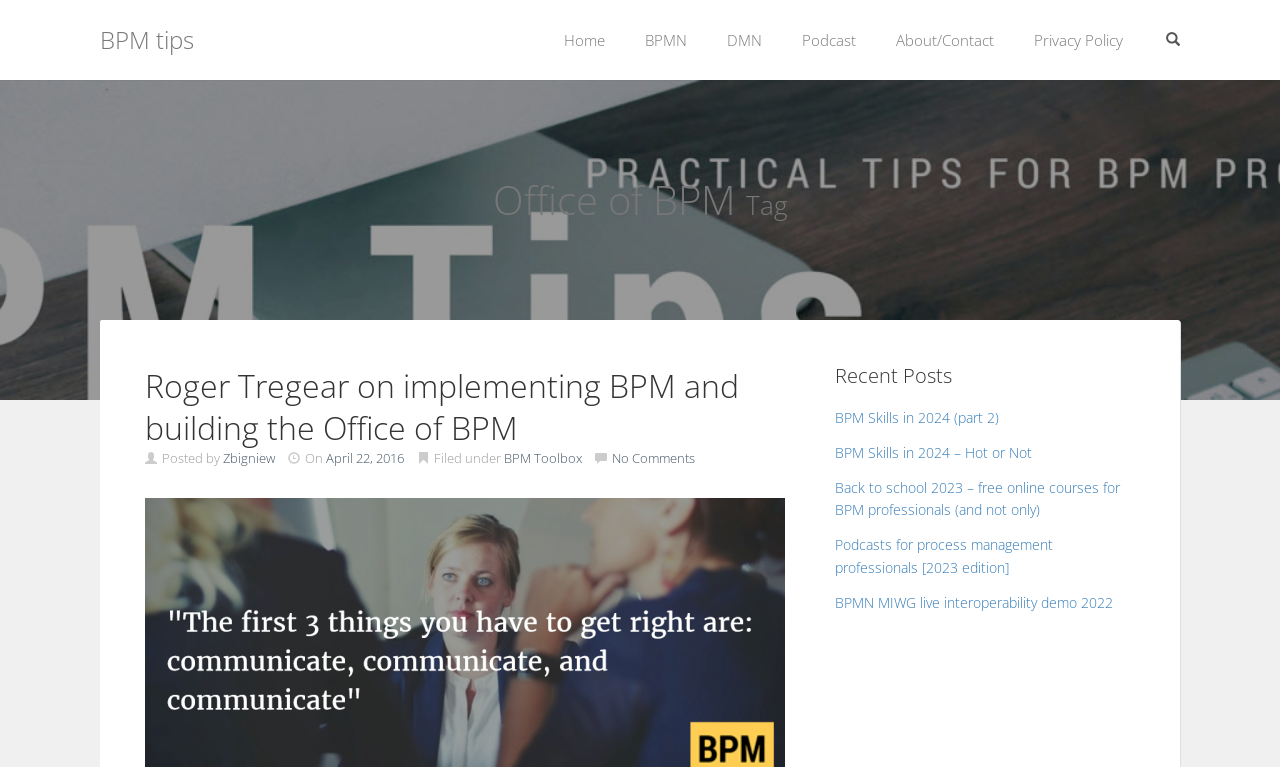How many links are in the main navigation?
Identify the answer in the screenshot and reply with a single word or phrase.

7